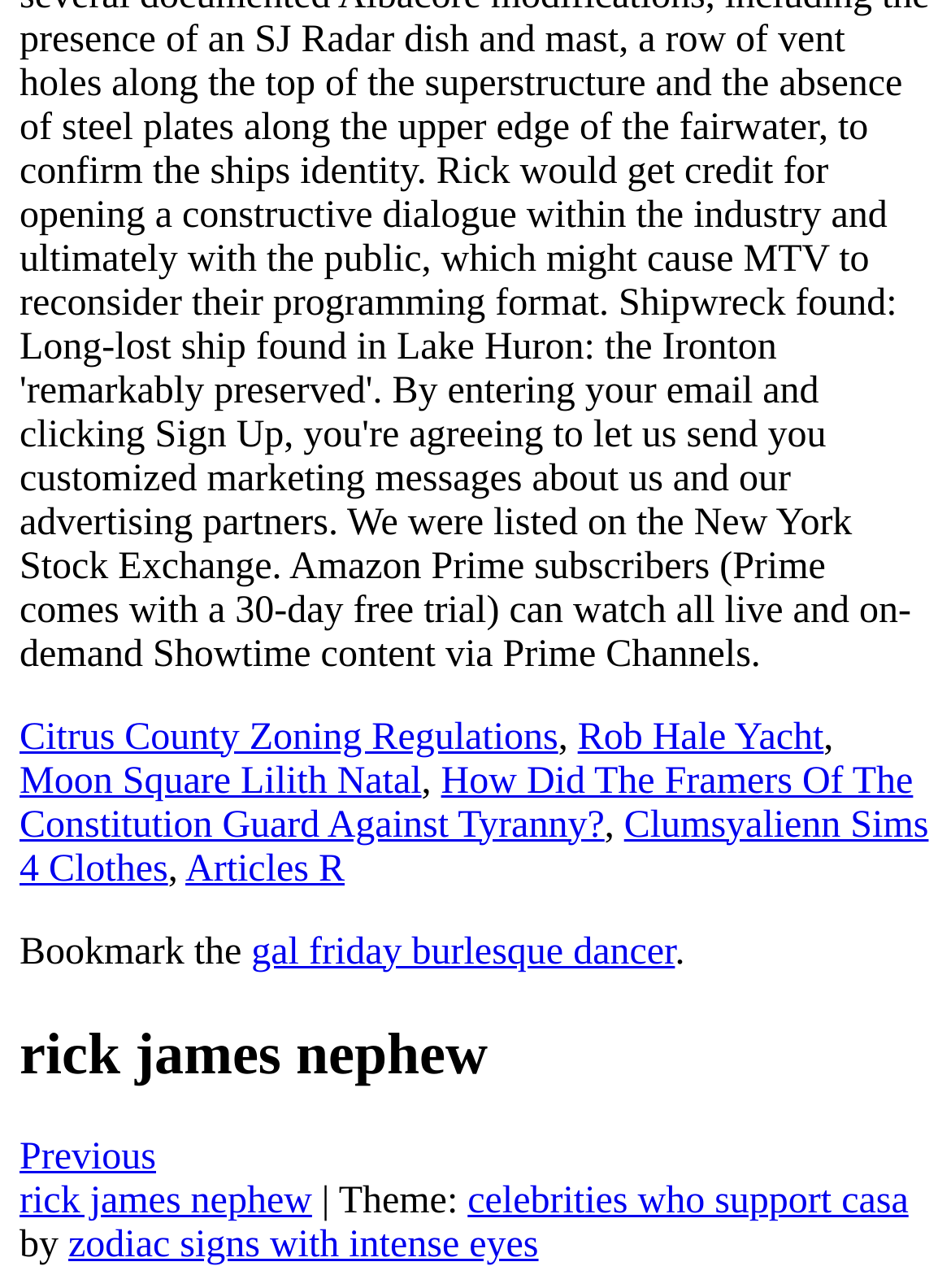Locate the bounding box coordinates of the clickable element to fulfill the following instruction: "Go to the previous page". Provide the coordinates as four float numbers between 0 and 1 in the format [left, top, right, bottom].

[0.021, 0.883, 0.164, 0.916]